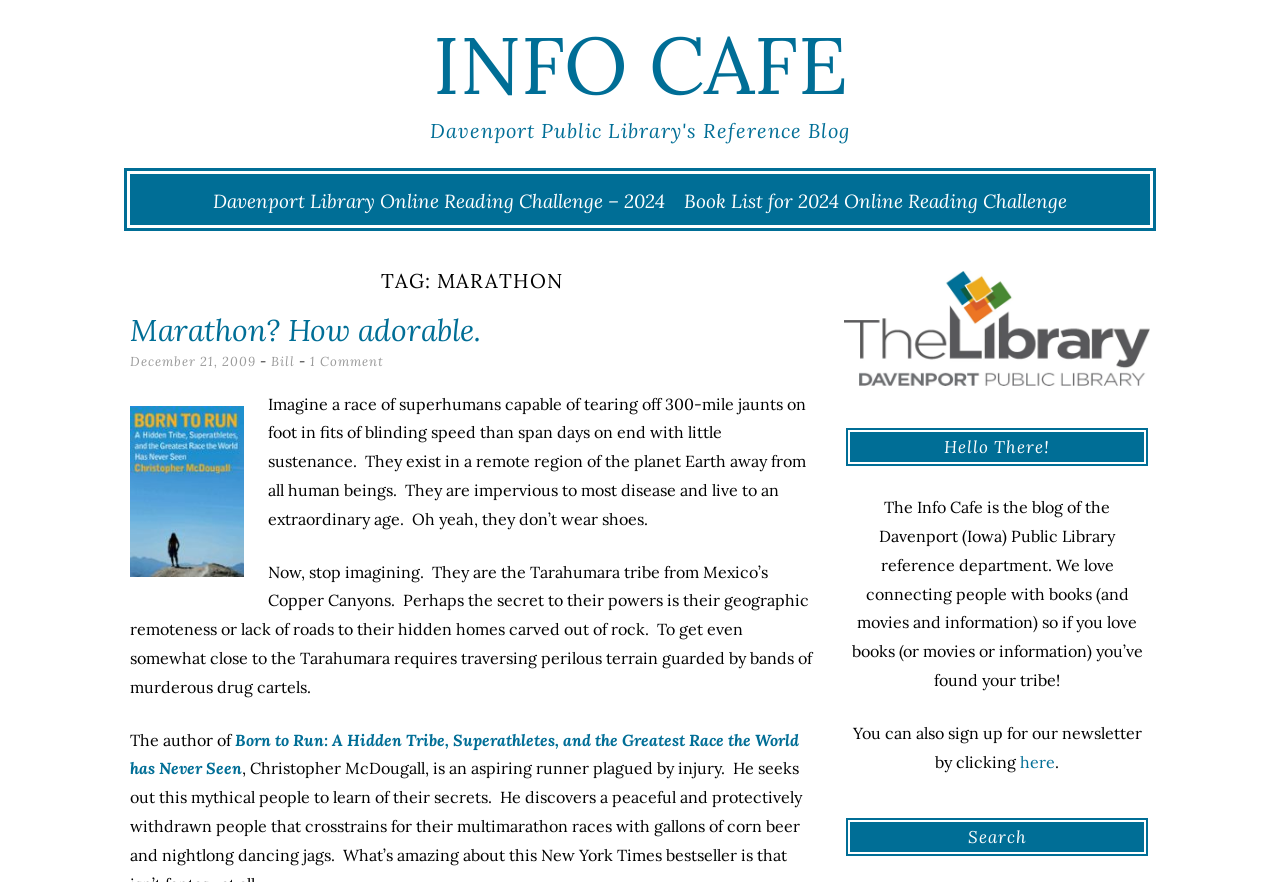Provide a short, one-word or phrase answer to the question below:
What is the purpose of the Info Cafe?

Connecting people with books